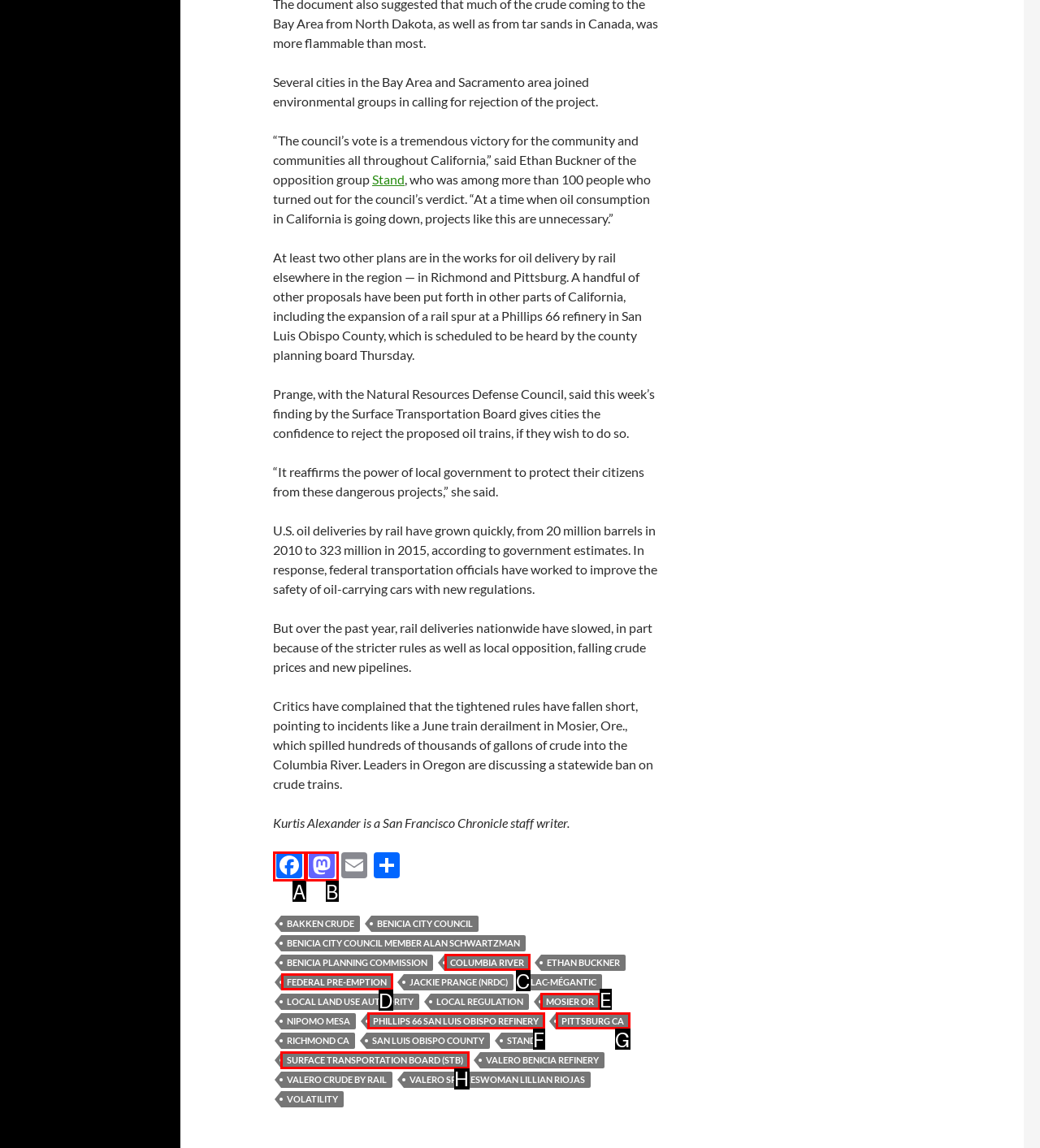Which letter corresponds to the correct option to complete the task: Go to the blog?
Answer with the letter of the chosen UI element.

None